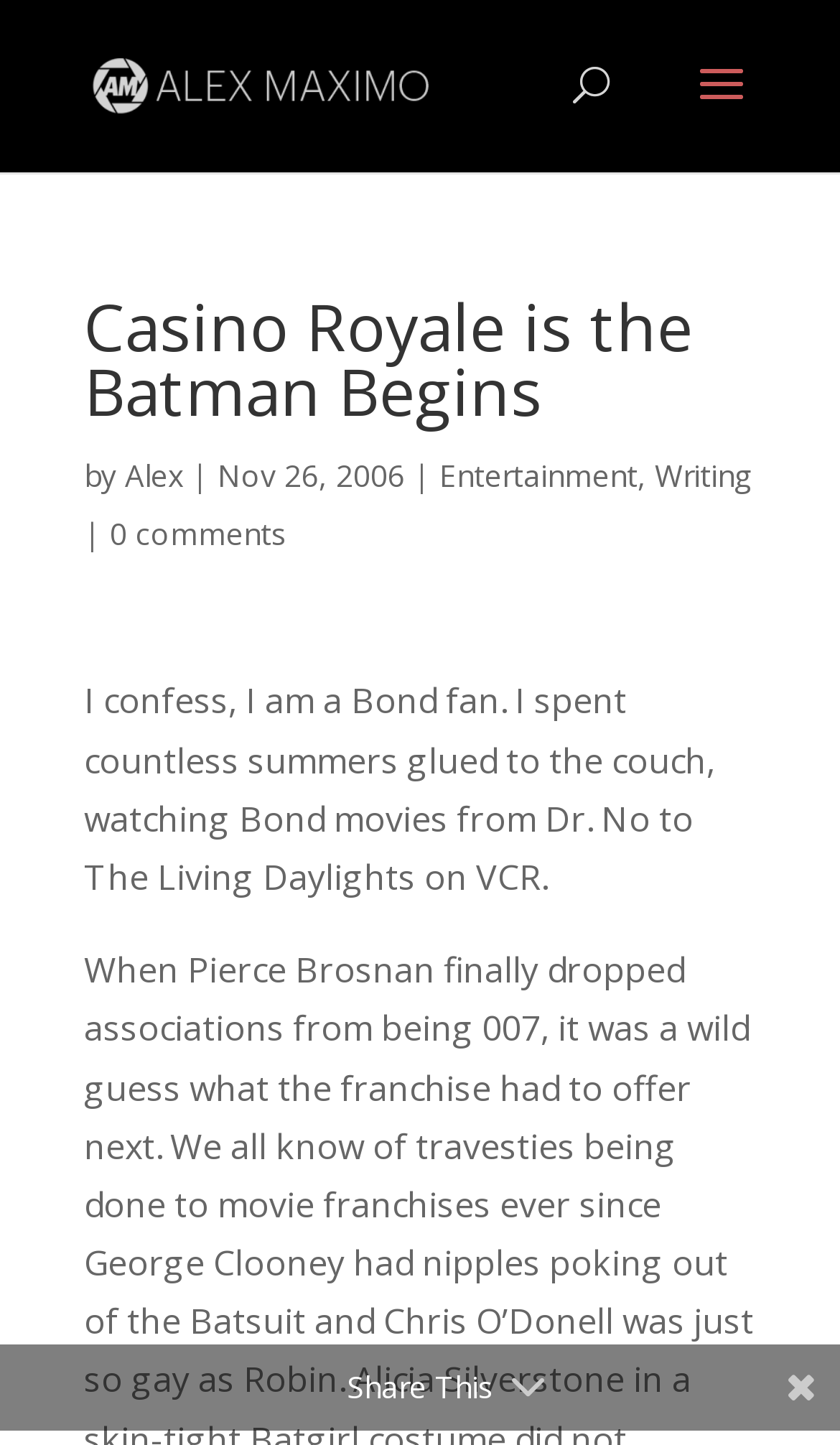Please provide a detailed answer to the question below by examining the image:
What is the category of the article?

The category of the article can be found by looking at the links below the article title, where 'Entertainment' is one of the categories listed.